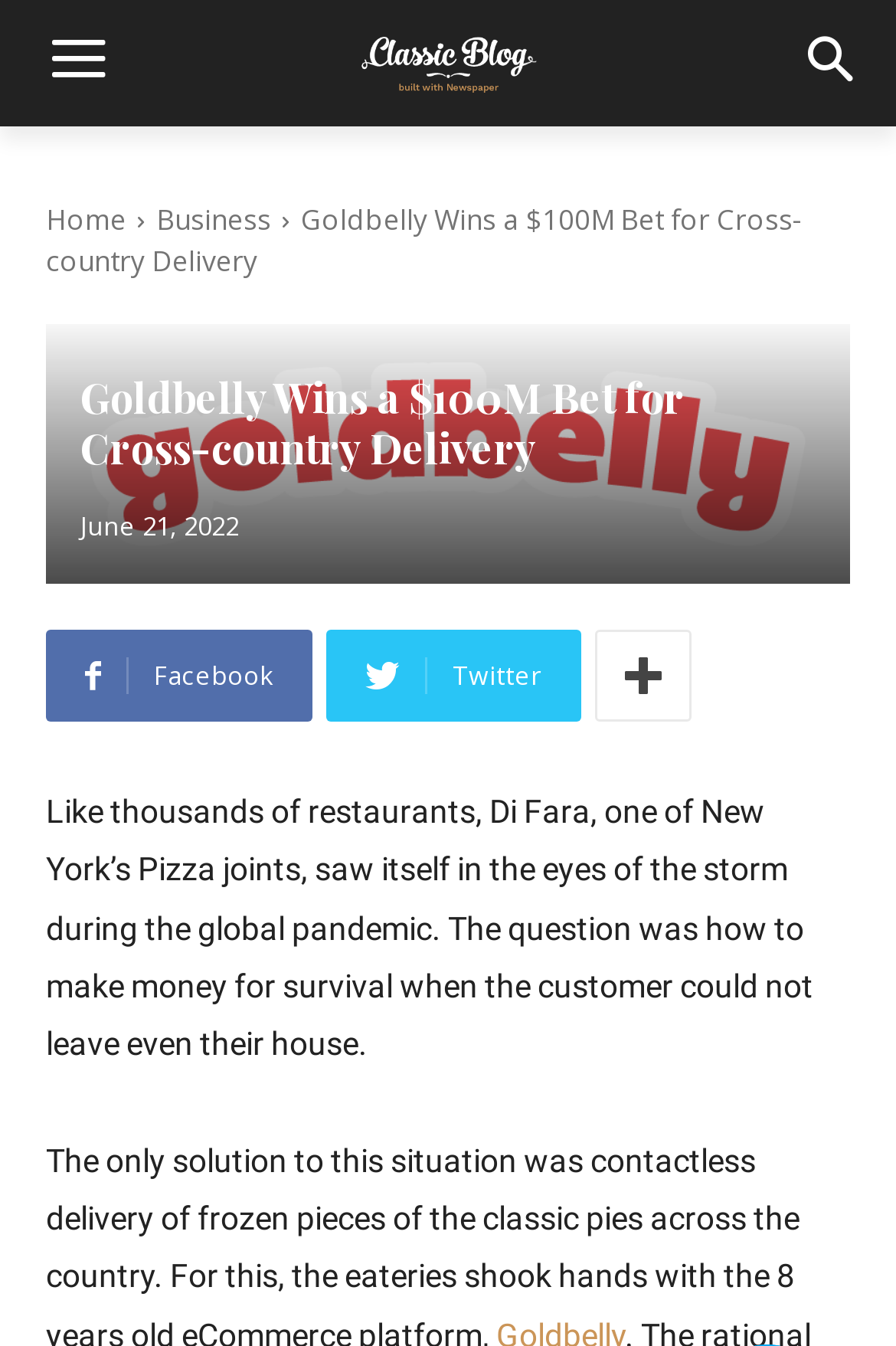Find the bounding box coordinates for the HTML element described in this sentence: "Home". Provide the coordinates as four float numbers between 0 and 1, in the format [left, top, right, bottom].

[0.051, 0.149, 0.141, 0.178]